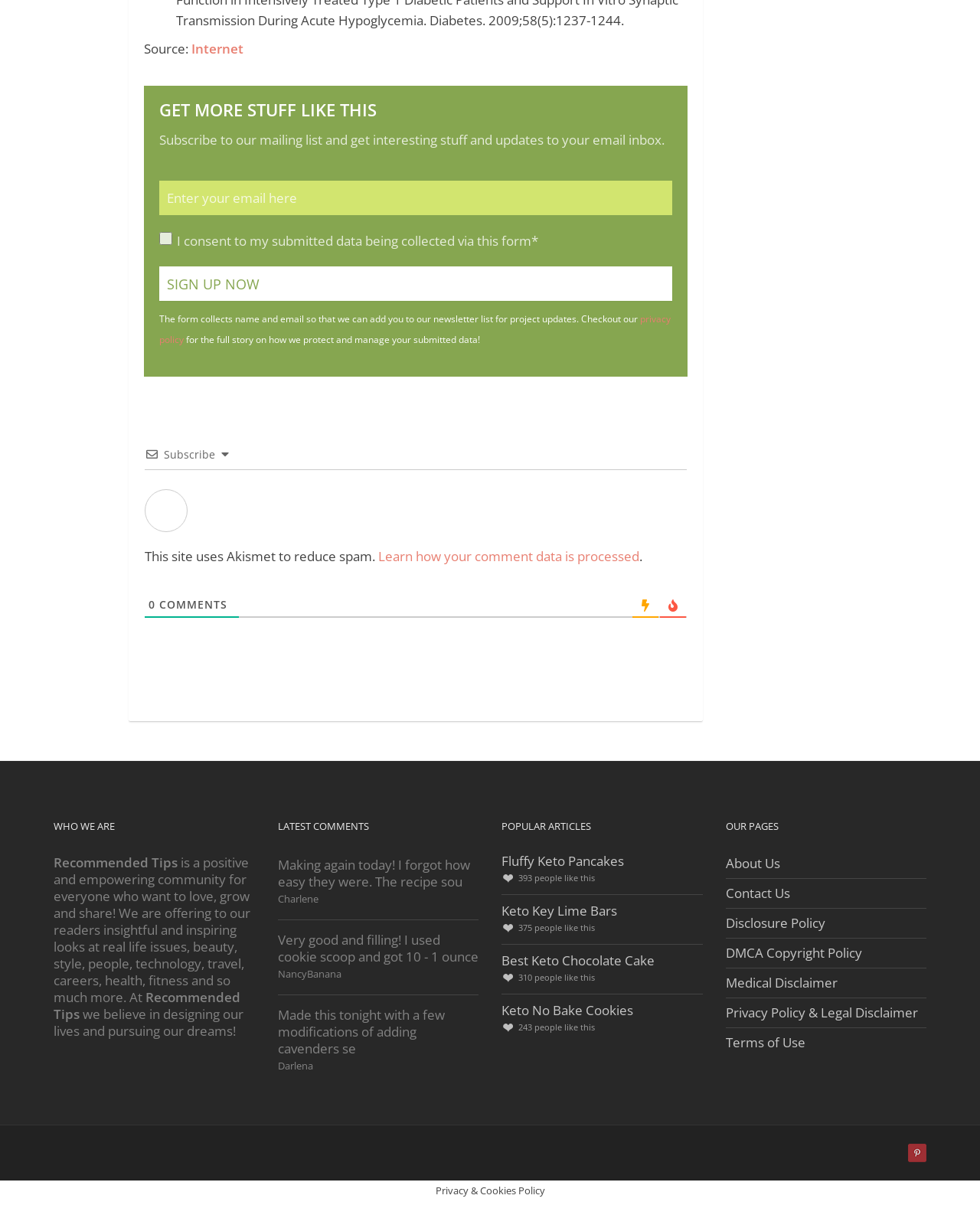What is the name of the community?
Look at the image and respond with a single word or a short phrase.

Recommended Tips